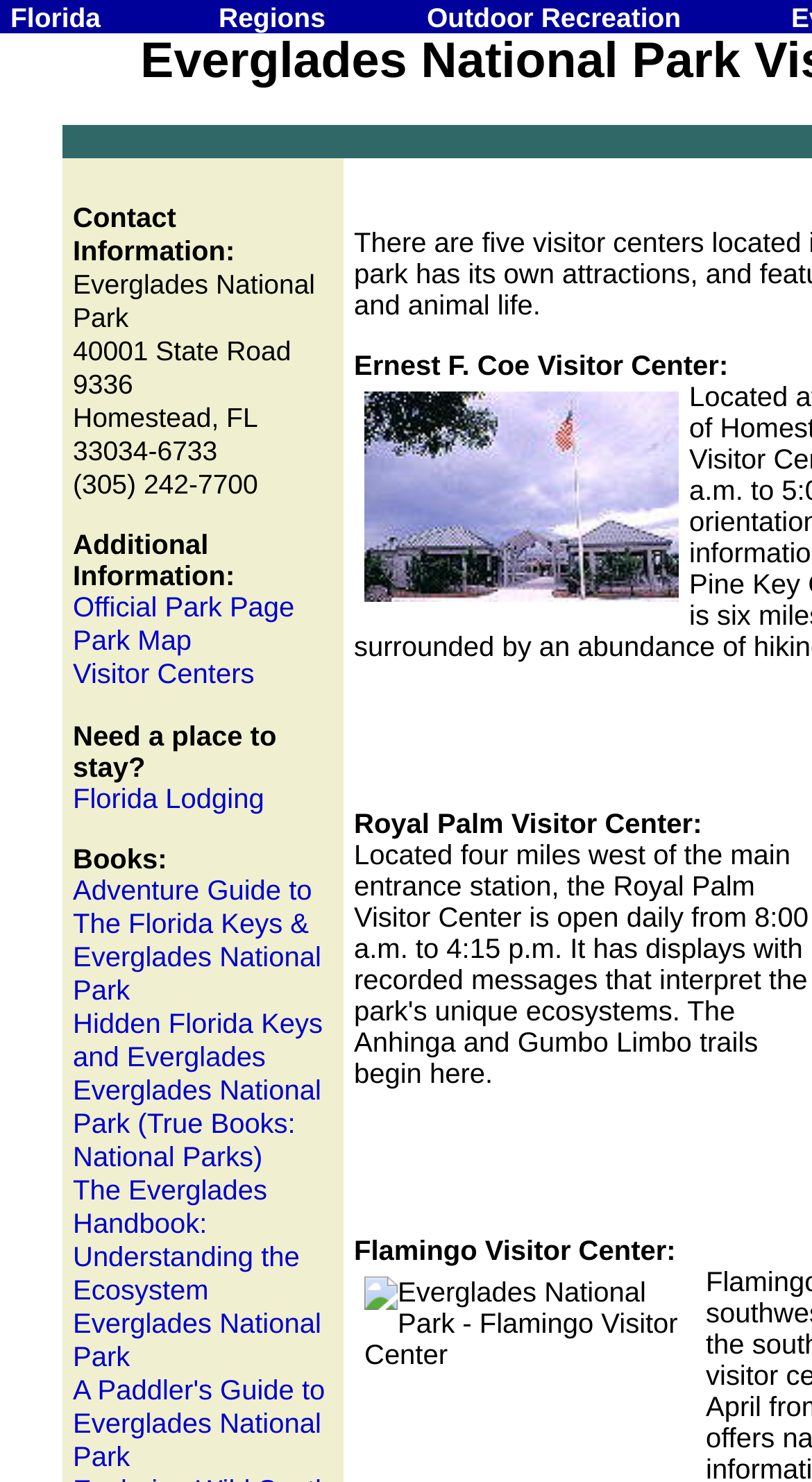Determine the bounding box coordinates of the section to be clicked to follow the instruction: "Click on 'Official Park Page'". The coordinates should be given as four float numbers between 0 and 1, formatted as [left, top, right, bottom].

[0.09, 0.4, 0.363, 0.421]